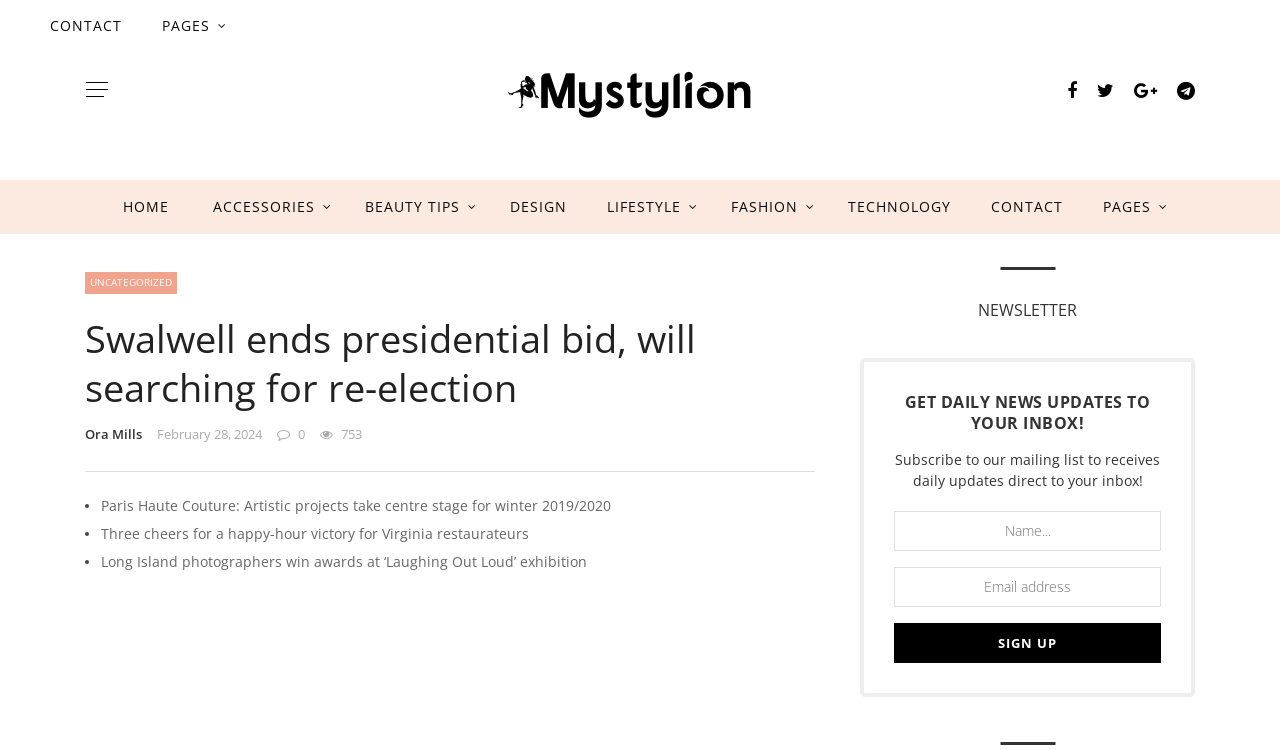What is the name of the author of the first article?
Based on the screenshot, provide your answer in one word or phrase.

Ora Mills